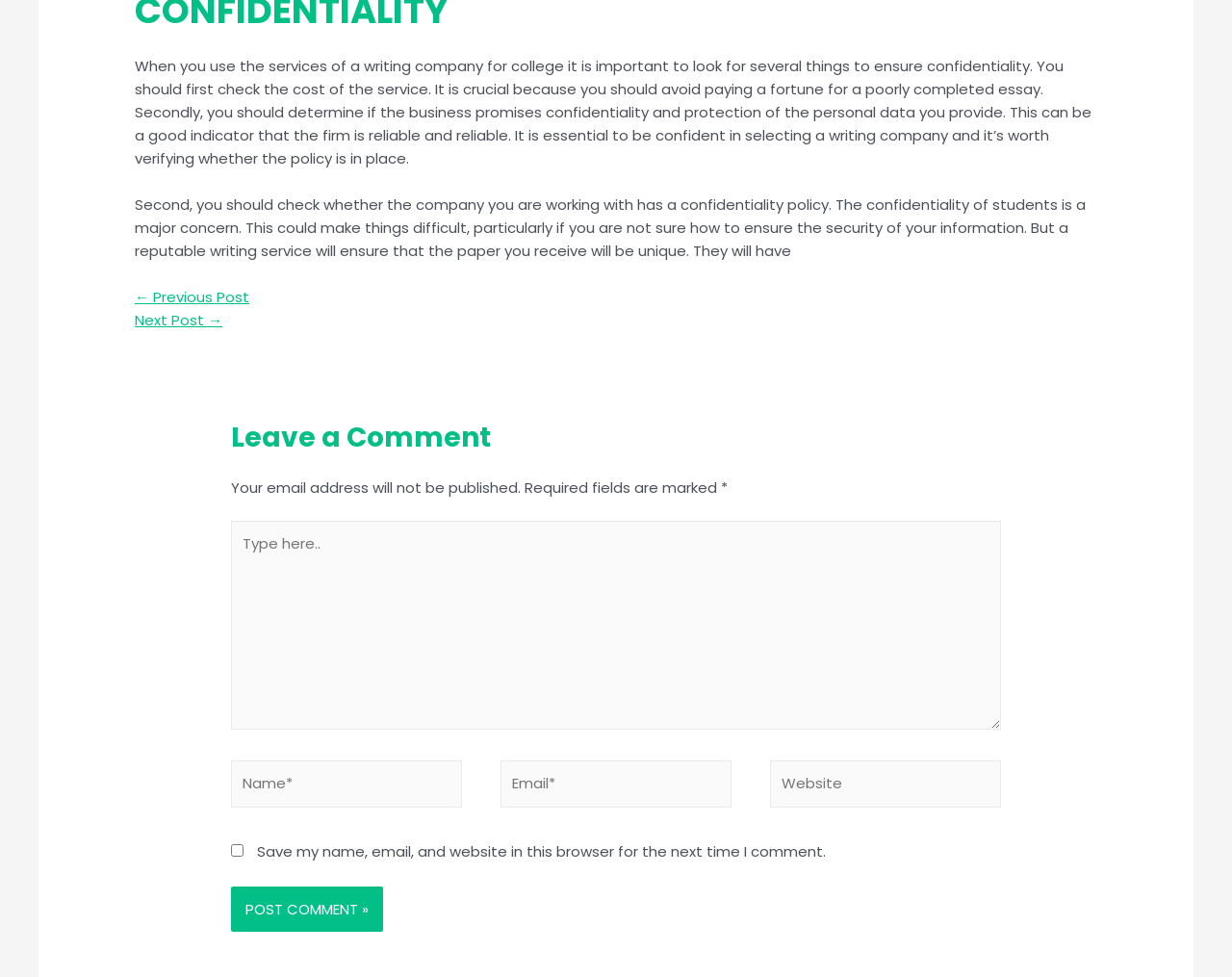Locate the bounding box of the UI element described in the following text: "parent_node: Name* name="author" placeholder="Name*"".

[0.188, 0.778, 0.375, 0.826]